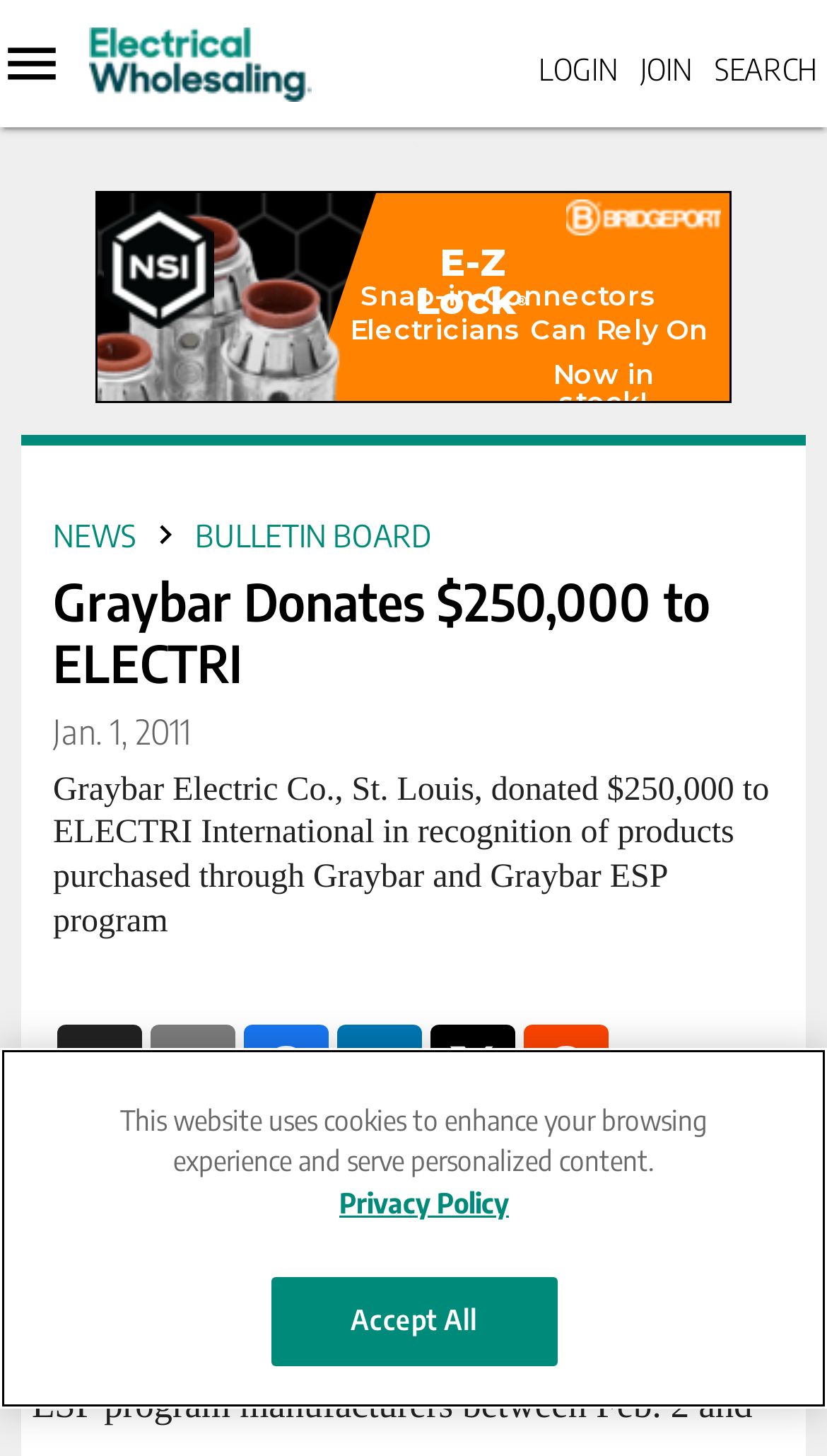Provide your answer in a single word or phrase: 
How many links are there in the top navigation bar?

3